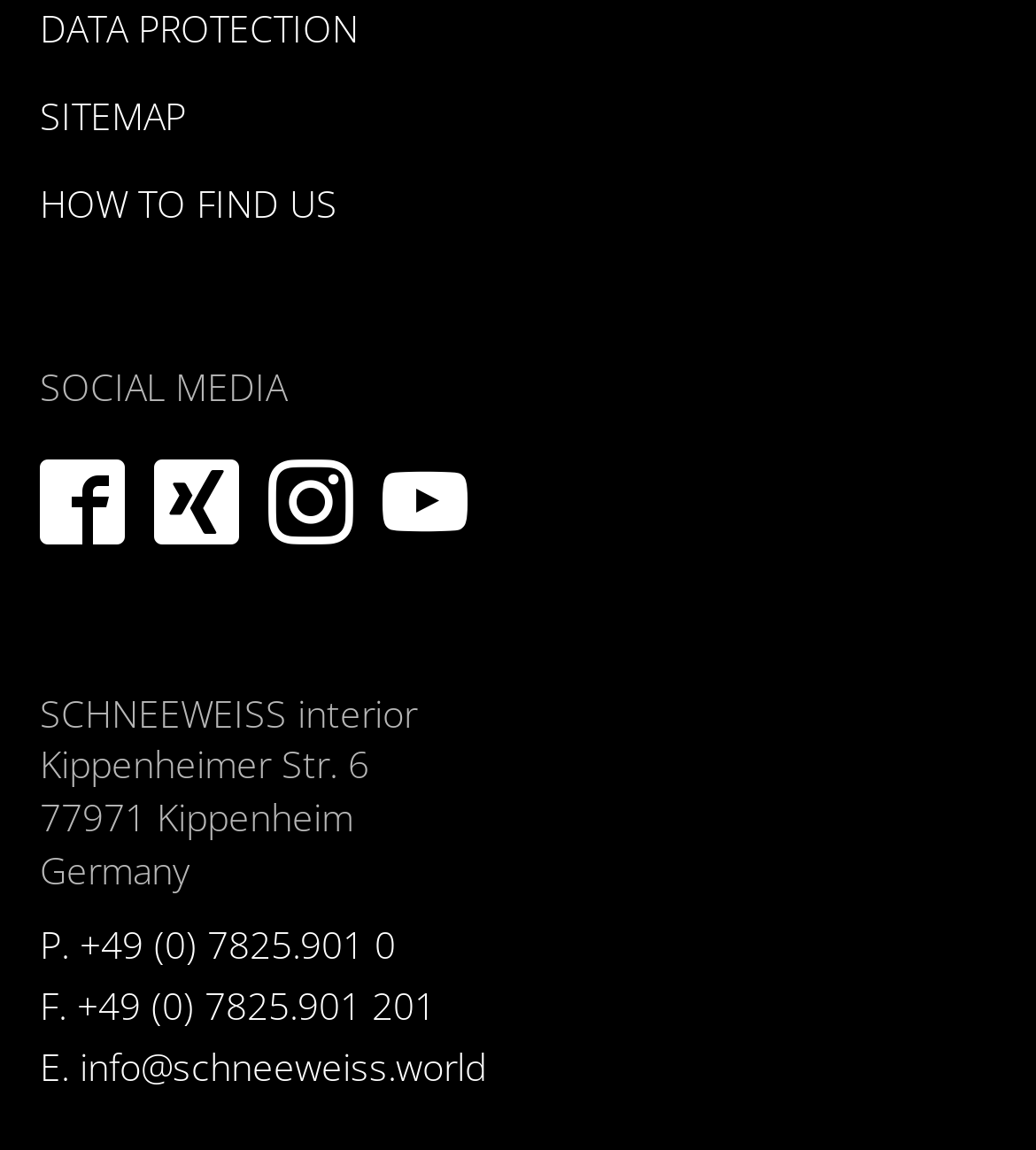Can you pinpoint the bounding box coordinates for the clickable element required for this instruction: "Find HOW TO FIND US"? The coordinates should be four float numbers between 0 and 1, i.e., [left, top, right, bottom].

[0.038, 0.155, 0.326, 0.199]